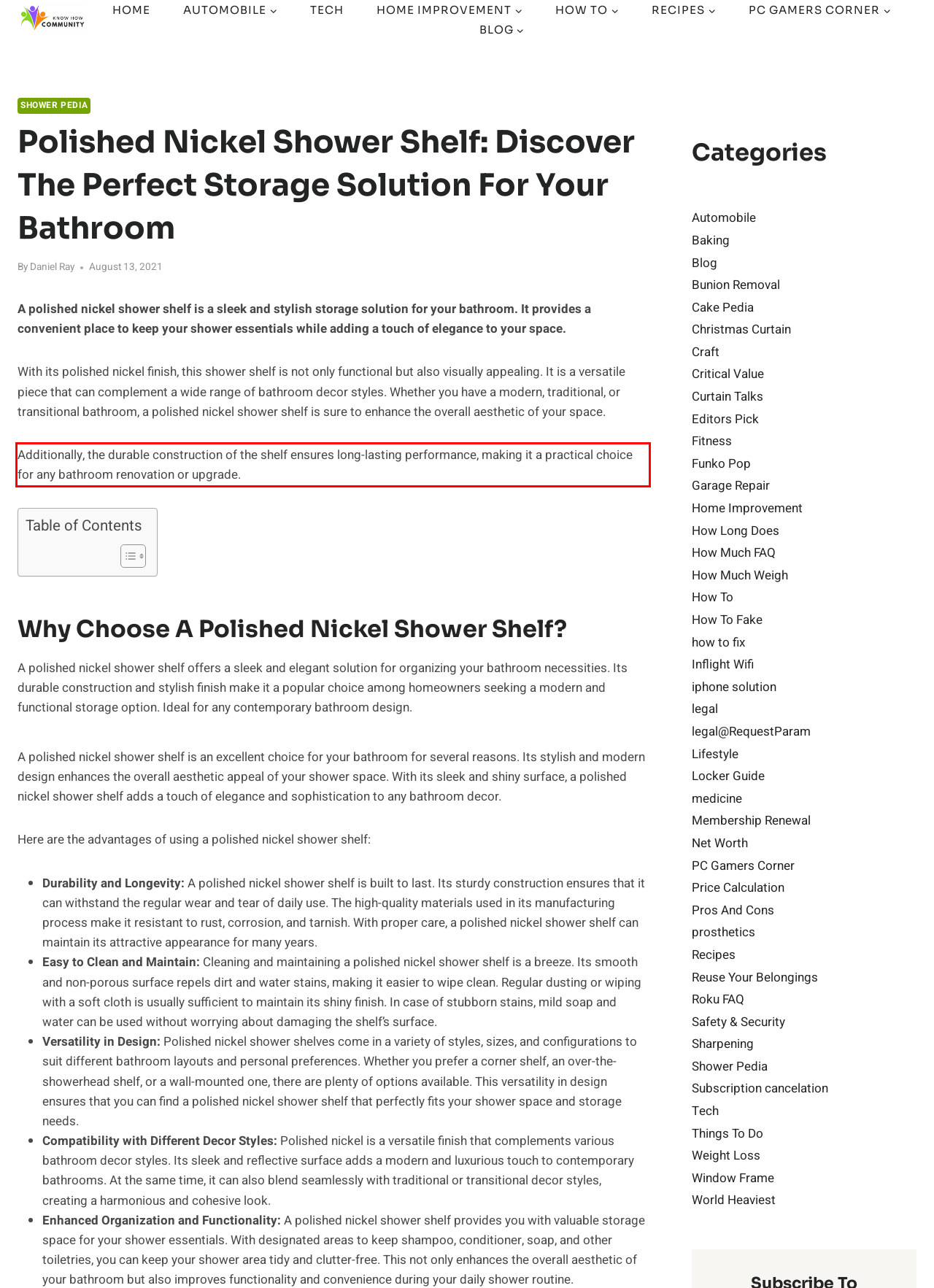Inspect the webpage screenshot that has a red bounding box and use OCR technology to read and display the text inside the red bounding box.

Additionally, the durable construction of the shelf ensures long-lasting performance, making it a practical choice for any bathroom renovation or upgrade.